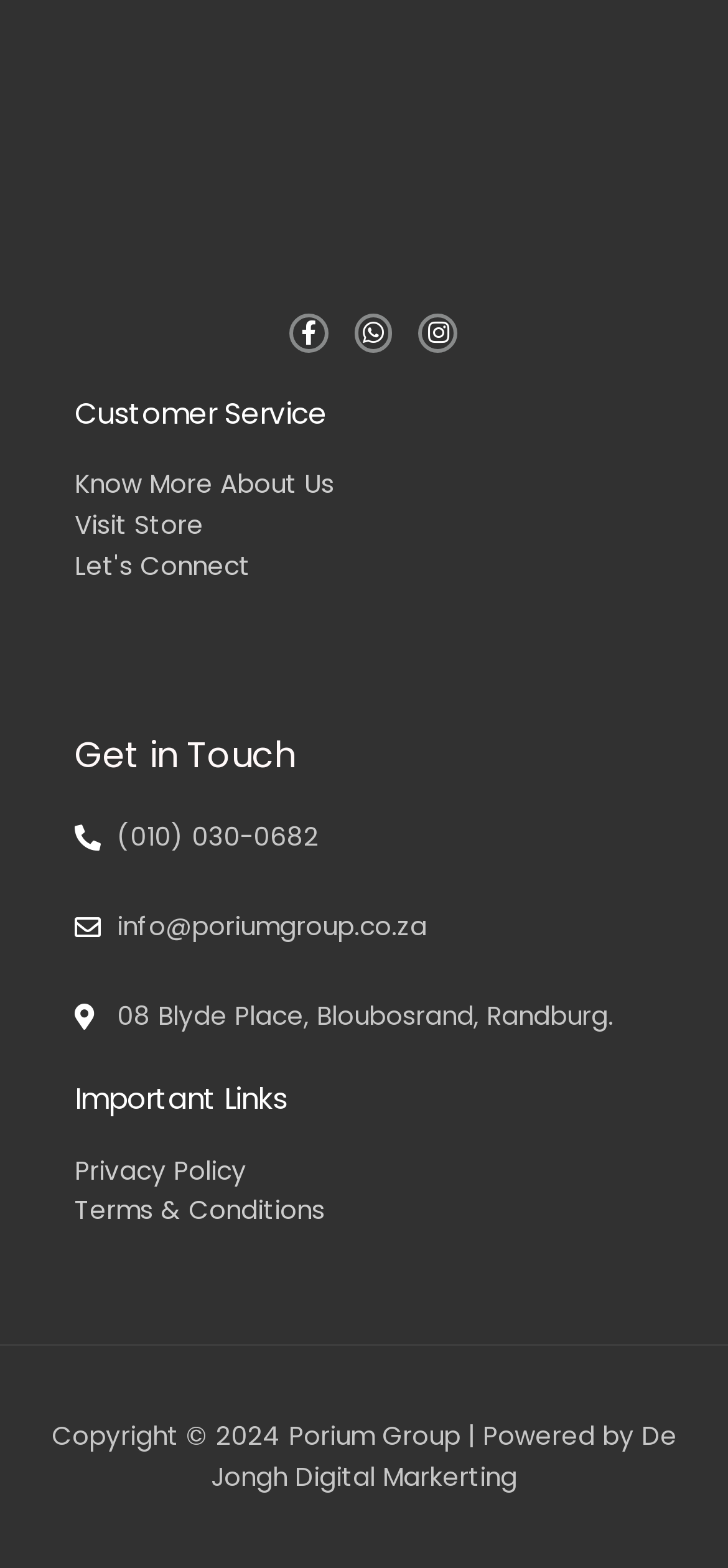Predict the bounding box of the UI element that fits this description: "Visit Store".

[0.103, 0.323, 0.923, 0.349]